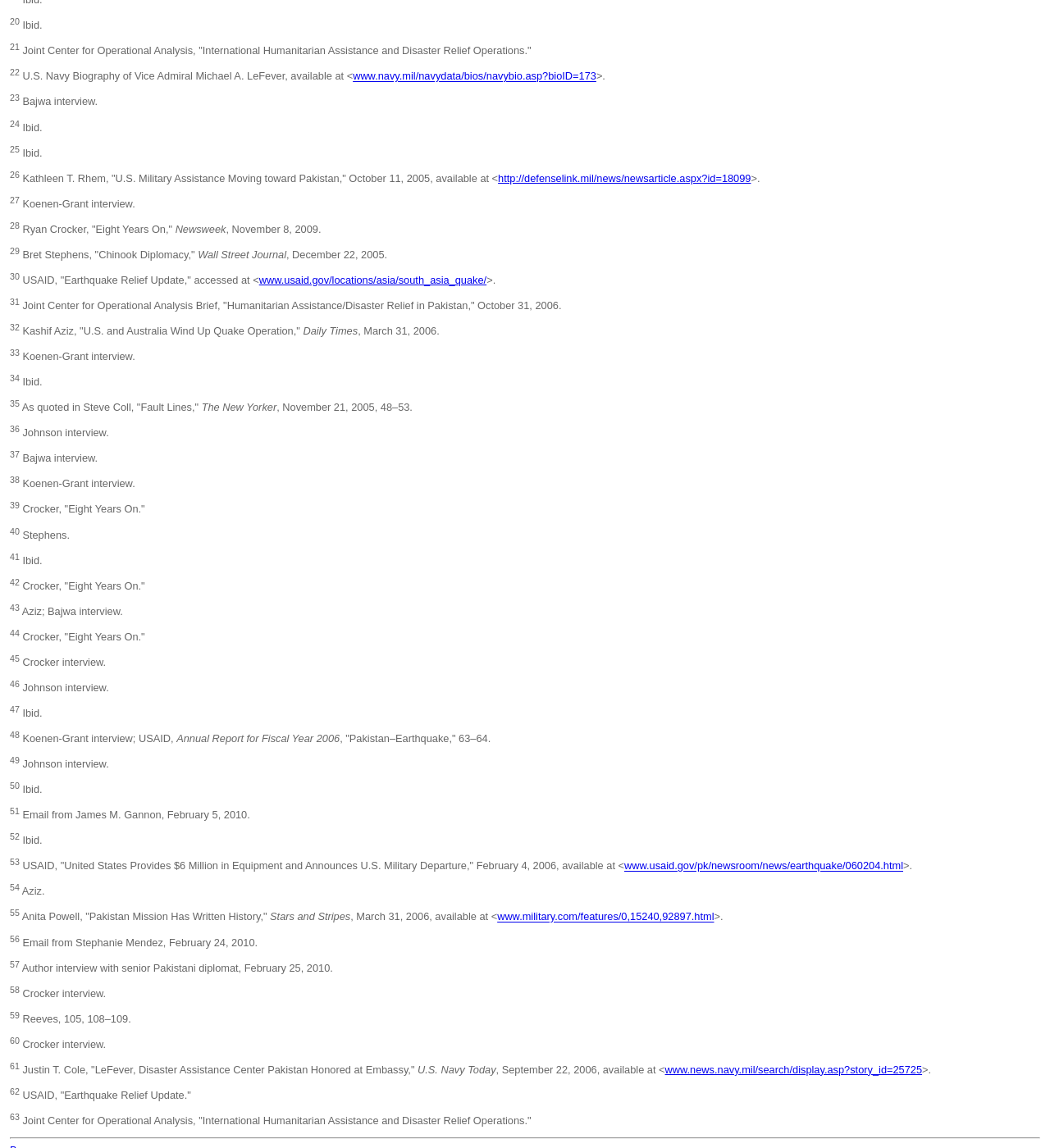What is the date of the article 'Eight Years On'?
Look at the screenshot and respond with one word or a short phrase.

November 8, 2009